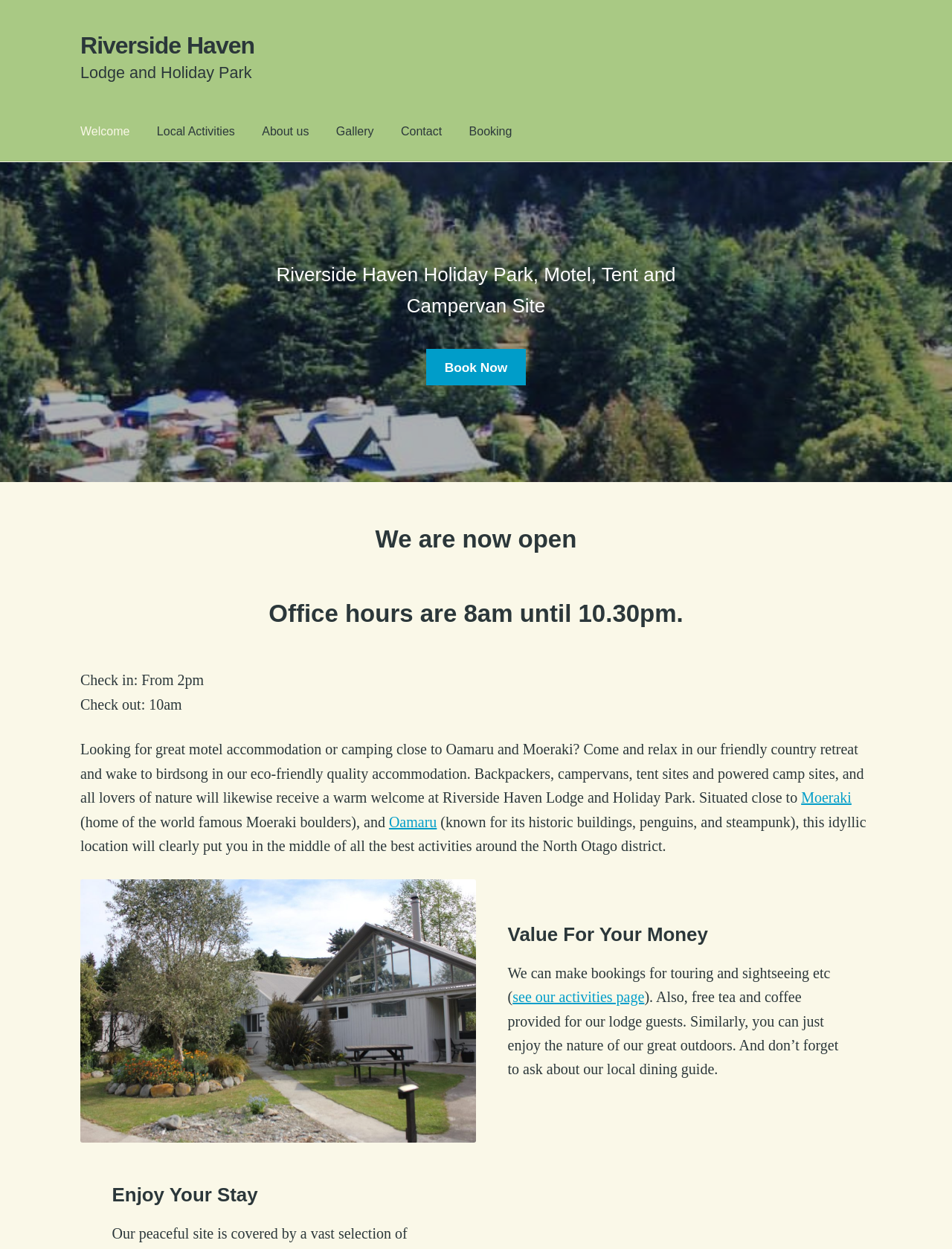Please give the bounding box coordinates of the area that should be clicked to fulfill the following instruction: "View the 'Gallery'". The coordinates should be in the format of four float numbers from 0 to 1, i.e., [left, top, right, bottom].

[0.341, 0.082, 0.405, 0.129]